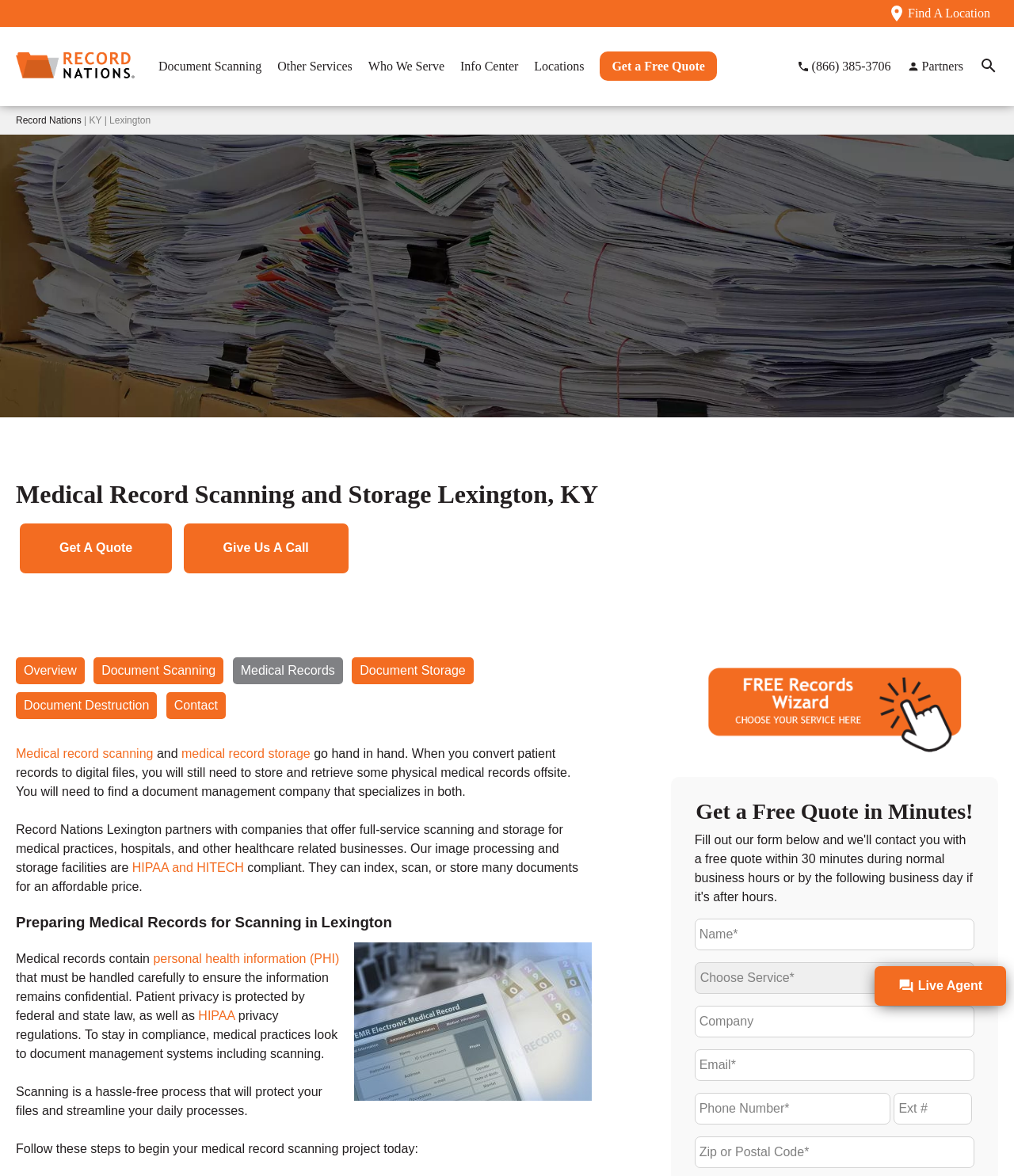Specify the bounding box coordinates of the area to click in order to follow the given instruction: "Call the phone number."

[0.786, 0.051, 0.879, 0.062]